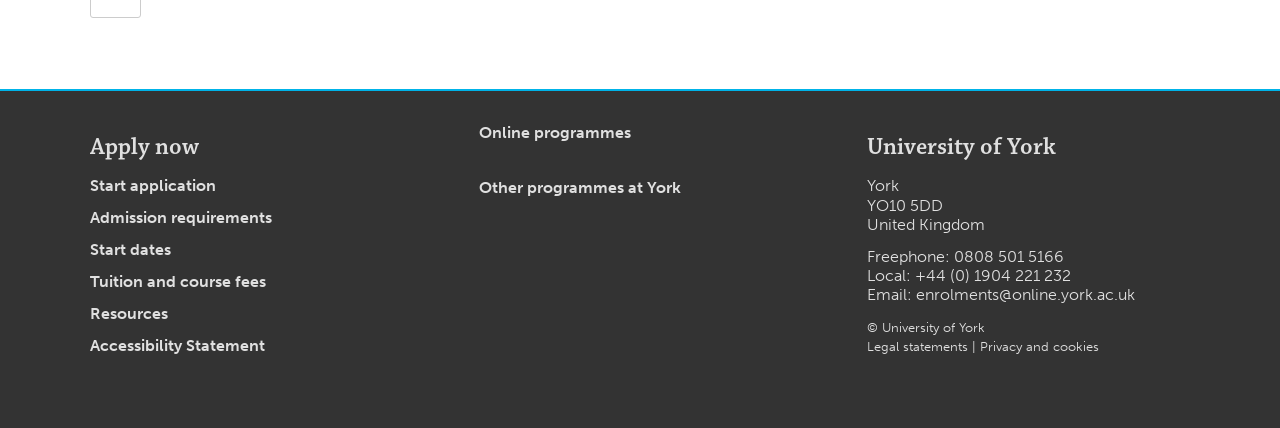Determine the bounding box coordinates for the area you should click to complete the following instruction: "View admission requirements".

[0.07, 0.487, 0.212, 0.531]